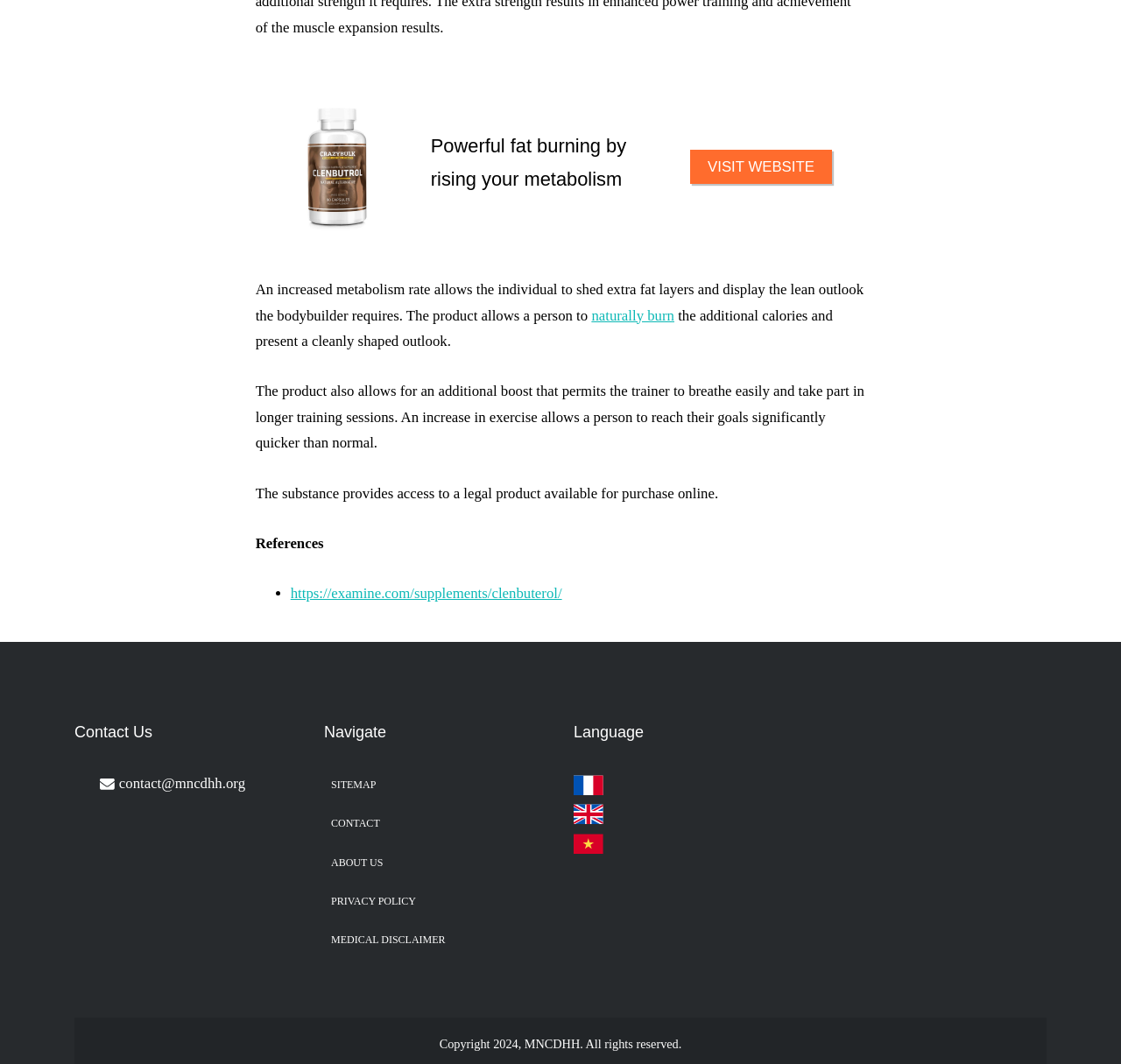Respond with a single word or phrase to the following question:
What is the purpose of the product?

Fat burning